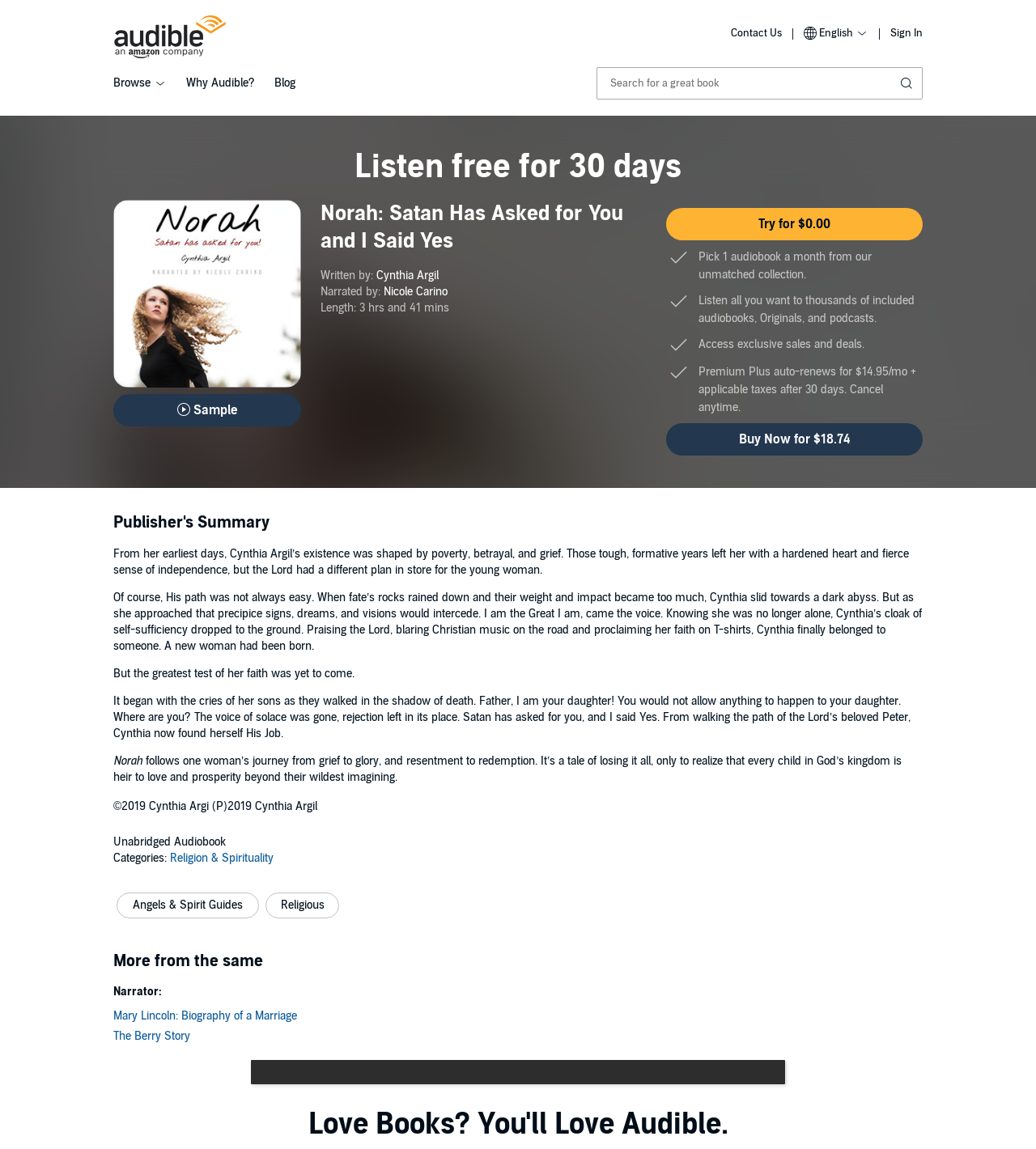Examine the image carefully and respond to the question with a detailed answer: 
How long is the audiobook?

I found the answer by looking at the section of the webpage that describes the audiobook. In this section, I found a StaticText element with the text 'Length: 3 hrs and 41 mins'. This indicates that the length of the audiobook is 3 hours and 41 minutes.